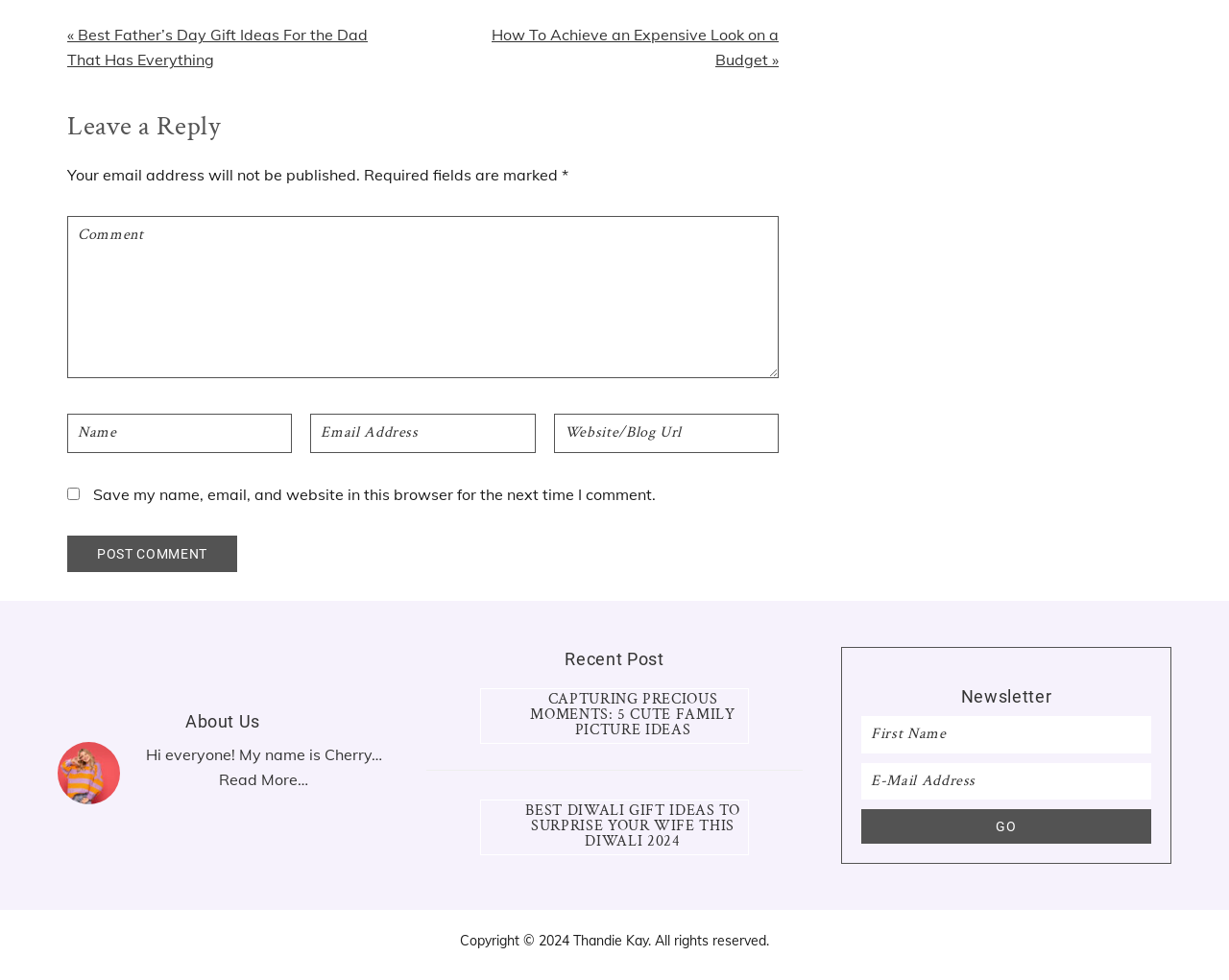Determine the bounding box coordinates of the element that should be clicked to execute the following command: "Post a comment".

[0.055, 0.546, 0.193, 0.583]